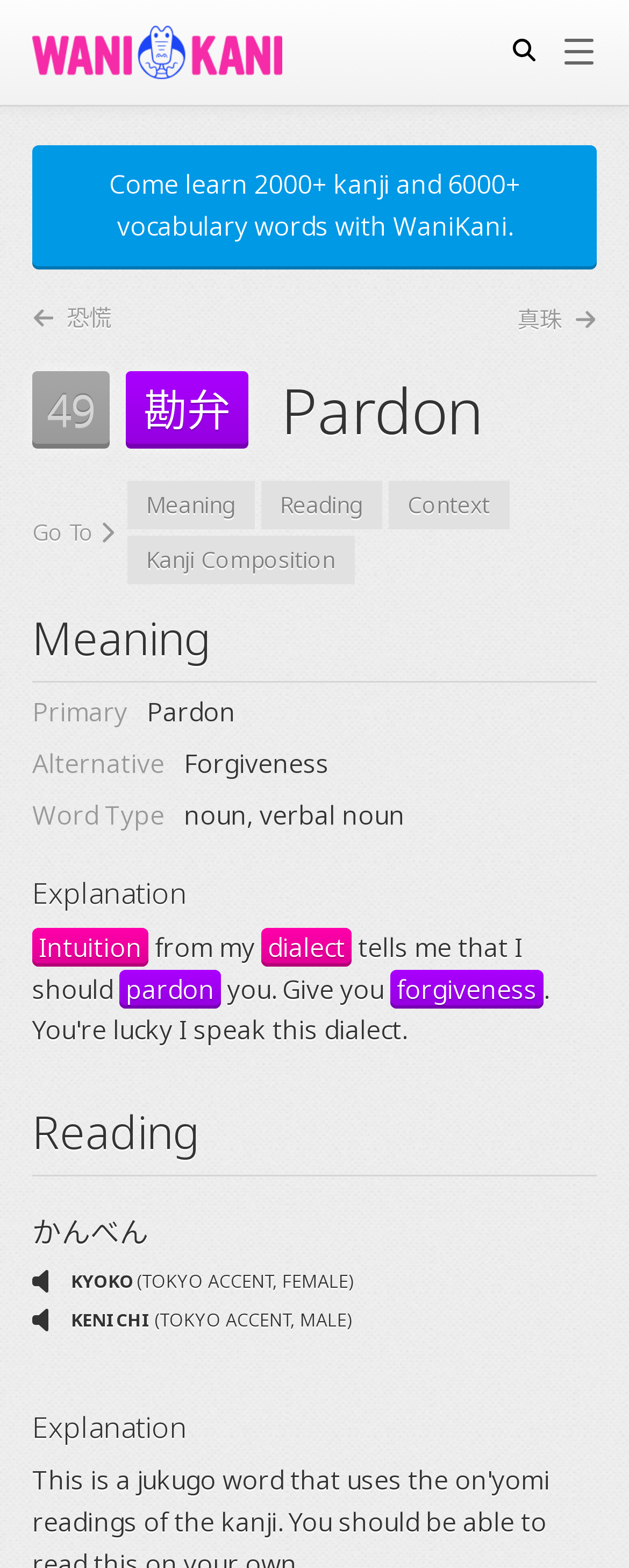Detail the webpage's structure and highlights in your description.

The webpage is about WaniKani, a Japanese radicals, kanji, and vocabulary learning web app. At the top left, there is a link to WaniKani, accompanied by a heading with the same text. To the right of this, there are two buttons, "Search" and "Menu", which are not expanded. Below the WaniKani link, there is a promotional link that invites users to learn 2000+ kanji and 6000+ vocabulary words with WaniKani.

On the left side of the page, there are several links to different kanji characters, including "恐慌" and "真珠". Below these links, there is a heading "Pardon" followed by a static text "勘弁". To the right of this, there are three links: "Meaning", "Reading", and "Context".

The main content of the page is divided into several sections. The first section is about the meaning of the kanji character, which includes a heading "Meaning" and a generic section with a control labeled "section-meaning". Below this, there are headings for "Primary", "Alternative", and "Word Type", each followed by static text that provides more information.

The next section is about the explanation of the kanji character, which includes a heading "Explanation" and several marks labeled "Kanji" and "Vocabulary". These marks are accompanied by static text that provides more information about the kanji character.

Further down the page, there is a section about the reading of the kanji character, which includes a heading "Reading" and a generic section with a control labeled "section-reading". Below this, there is a static text "かんべん" followed by two buttons with no labels.

At the bottom of the page, there are two sections that appear to be audio samples, each with a static text label and a button. The first section is labeled "KYOKO (TOKYO ACCENT, FEMALE)" and the second section is labeled "KENICHI (TOKYO ACCENT, MALE)".